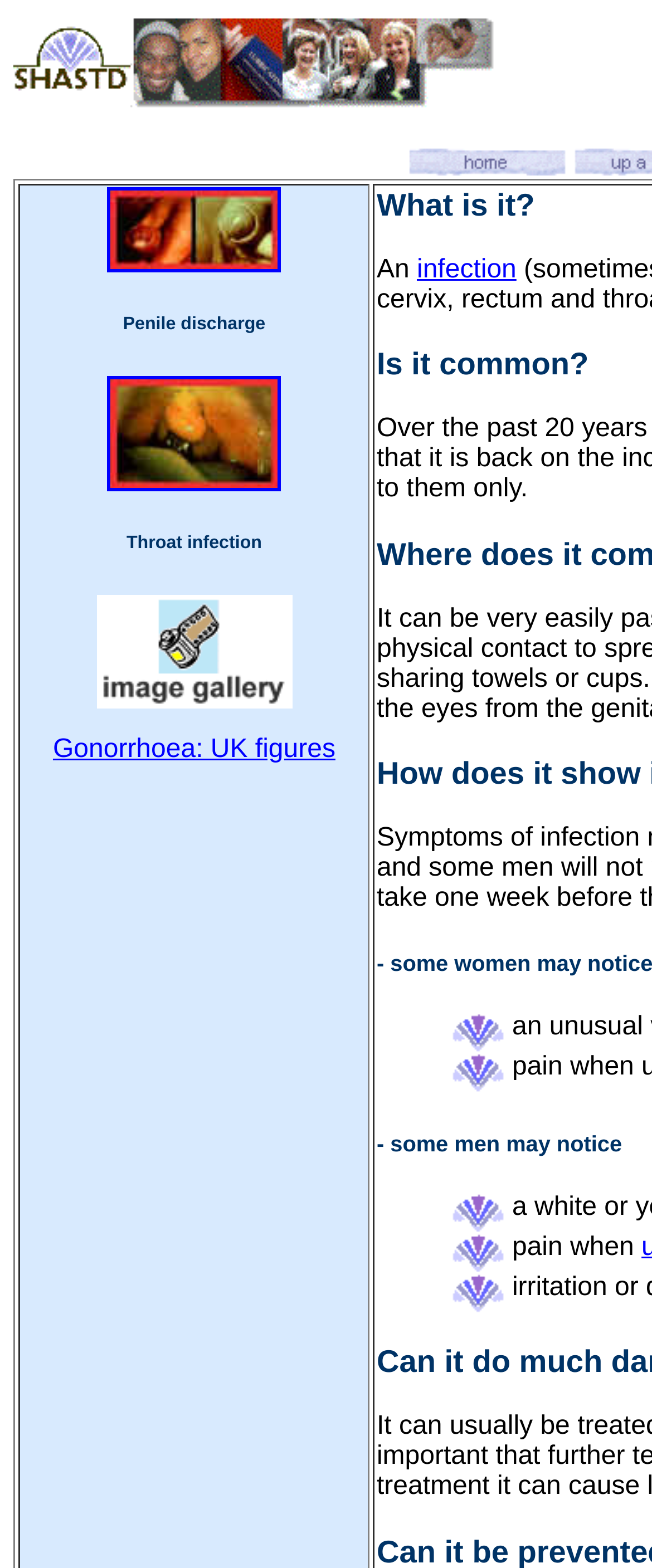Locate the UI element described by What in the provided webpage screenshot. Return the bounding box coordinates in the format (top-left x, top-left y, bottom-right x, bottom-right y), ensuring all values are between 0 and 1.

[0.578, 0.119, 0.793, 0.16]